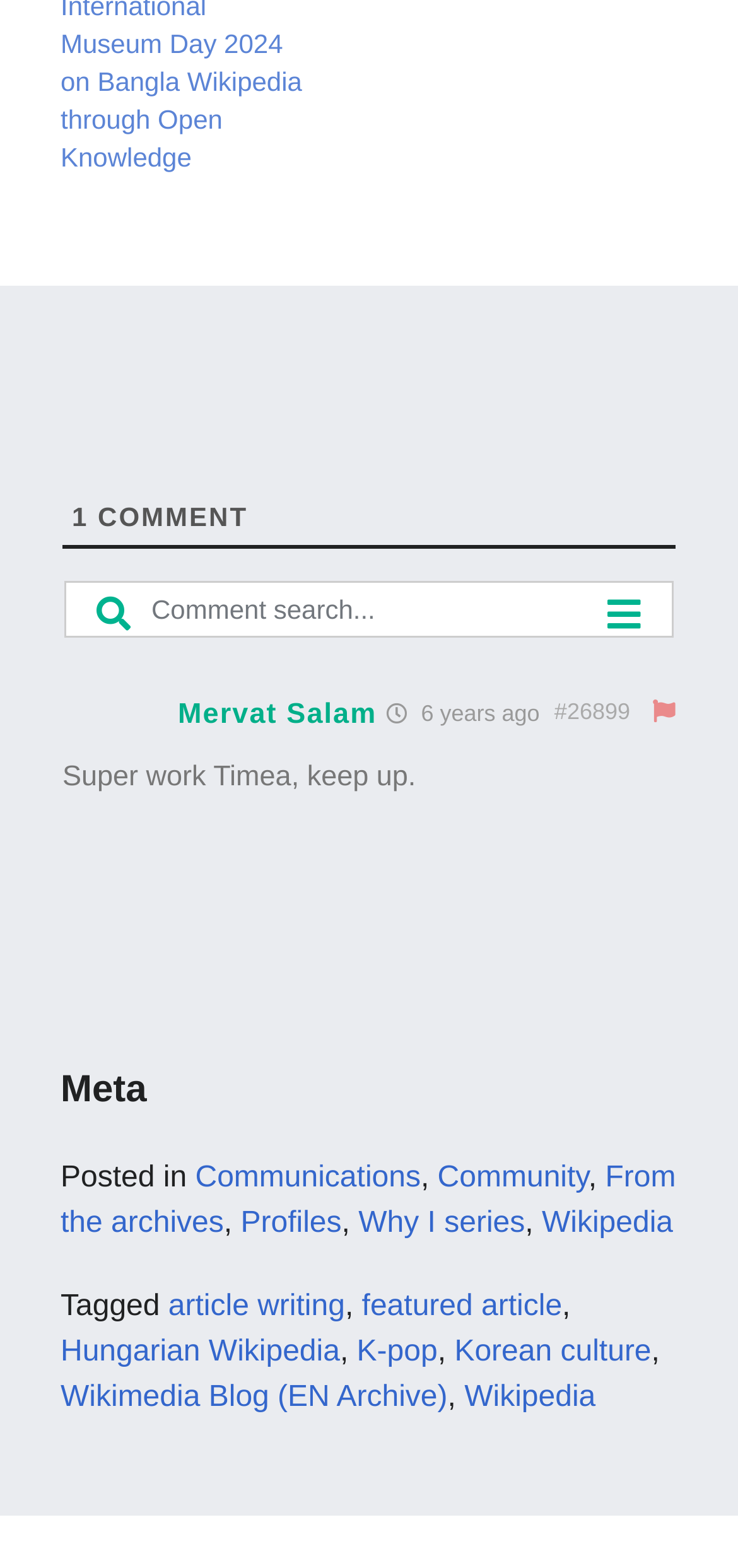Refer to the screenshot and give an in-depth answer to this question: What is the topic of the post?

I analyzed the tags and keywords associated with the post and found the topic 'article writing' along with other related topics like 'featured article' and 'K-pop'.